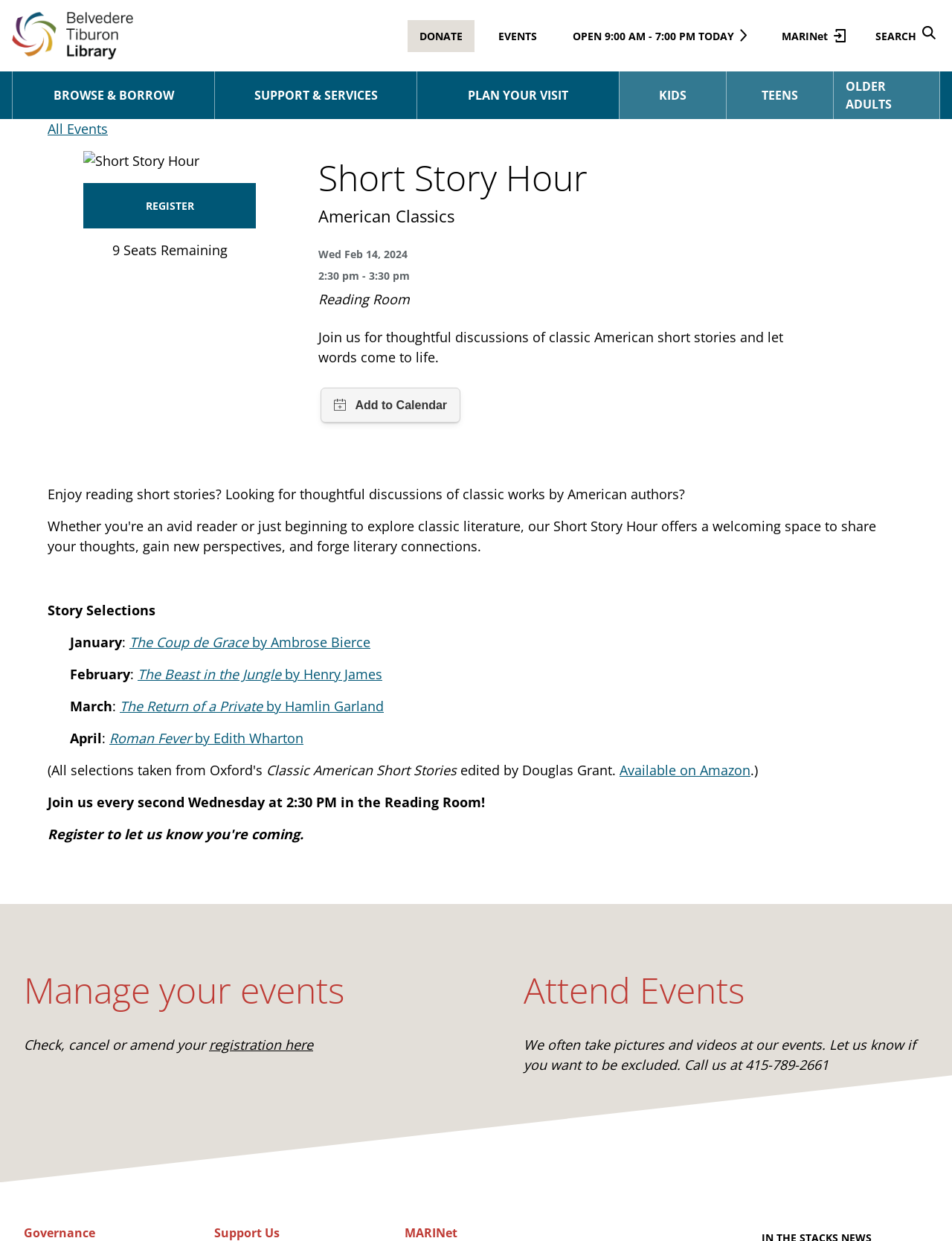Identify the bounding box coordinates of the area that should be clicked in order to complete the given instruction: "View events". The bounding box coordinates should be four float numbers between 0 and 1, i.e., [left, top, right, bottom].

[0.05, 0.097, 0.113, 0.111]